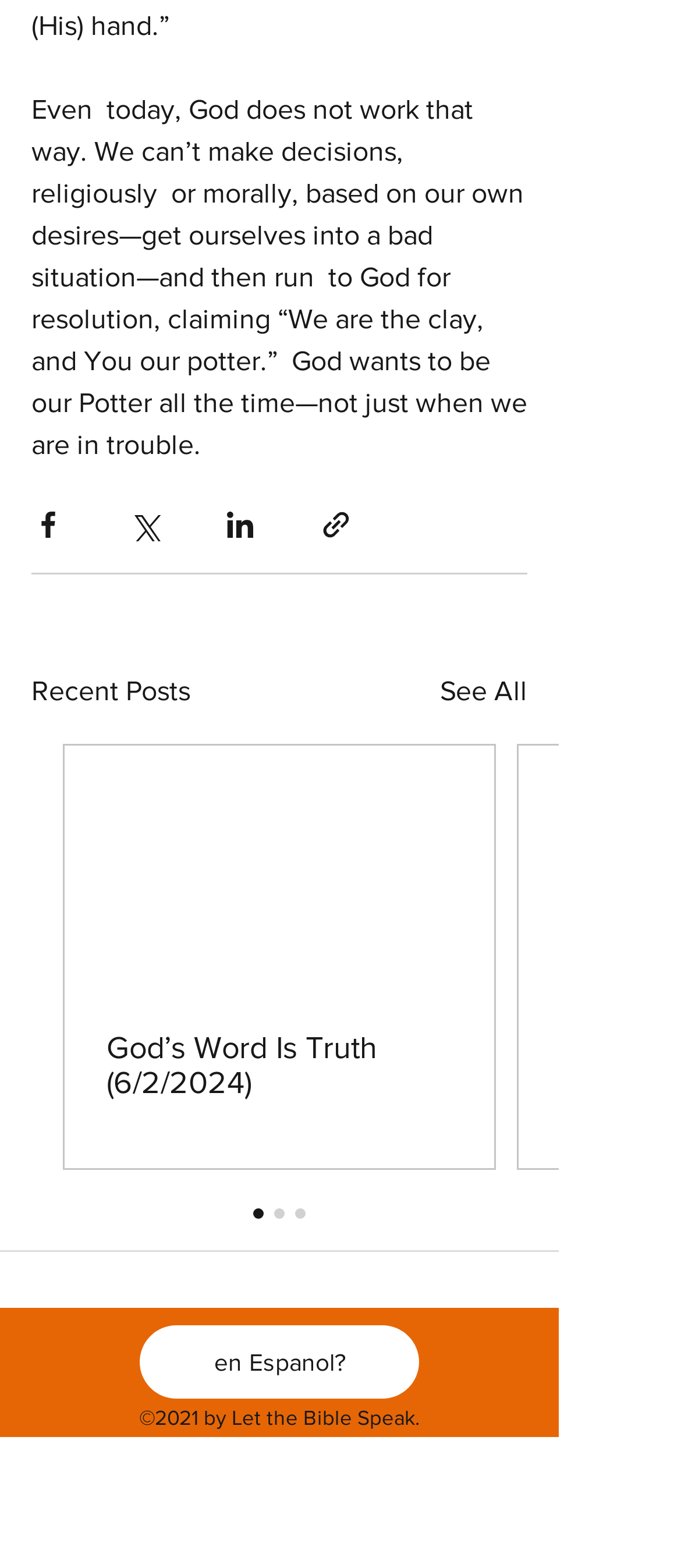What is the main topic of the webpage?
Please give a detailed and elaborate answer to the question.

The webpage appears to be a religious website, as it contains a passage about God and morality, and has a section for 'Recent Posts' that suggests it is a blog or article-based website focused on religious topics.